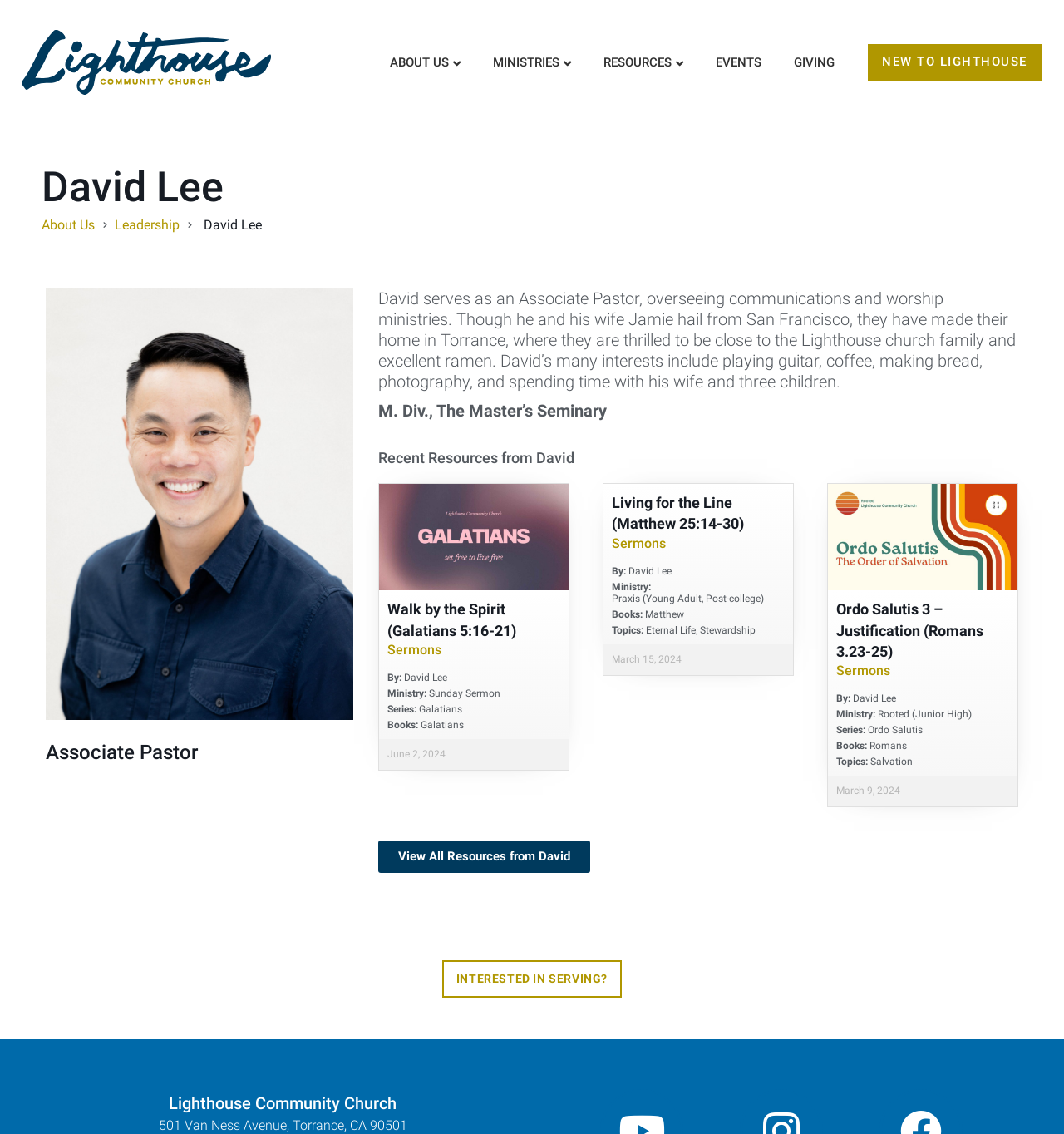Construct a thorough caption encompassing all aspects of the webpage.

The webpage is about David Lee, an Associate Pastor at Lighthouse Community Church. At the top, there is a navigation menu with links to "ABOUT US", "MINISTRIES", "RESOURCES", "EVENTS", and "GIVING". Below the menu, there is a heading with David Lee's name, followed by a brief introduction about him and his role at the church.

To the right of the introduction, there is a section with three articles, each containing an image, a heading, and some text. The headings are "Walk by the Spirit (Galatians 5:16-21)", "Living for the Line (Matthew 25:14-30)", and "Ordo Salutis 3 – Justification (Romans 3.23-25)". Each article also has a link to the sermon, the preacher's name, the sermon series, and the date it was preached.

Below the articles, there are two links: "View All Resources from David" and "INTERESTED IN SERVING?". At the very bottom of the page, there is a heading with the church's name, "Lighthouse Community Church", and its address, "501 Van Ness Avenue, Torrance, CA 90501".